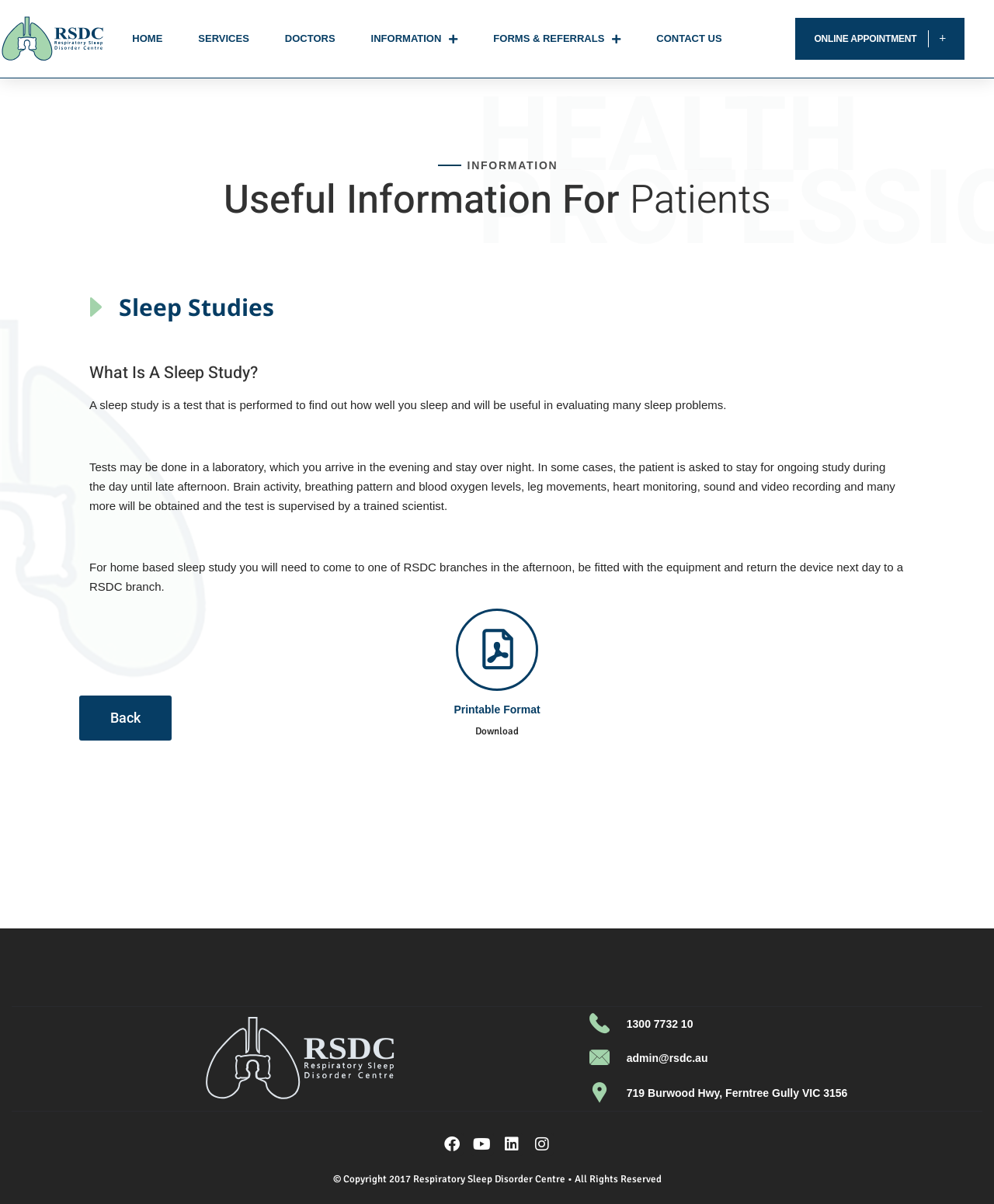Identify the bounding box coordinates of the area that should be clicked in order to complete the given instruction: "Click HOME". The bounding box coordinates should be four float numbers between 0 and 1, i.e., [left, top, right, bottom].

[0.117, 0.0, 0.179, 0.064]